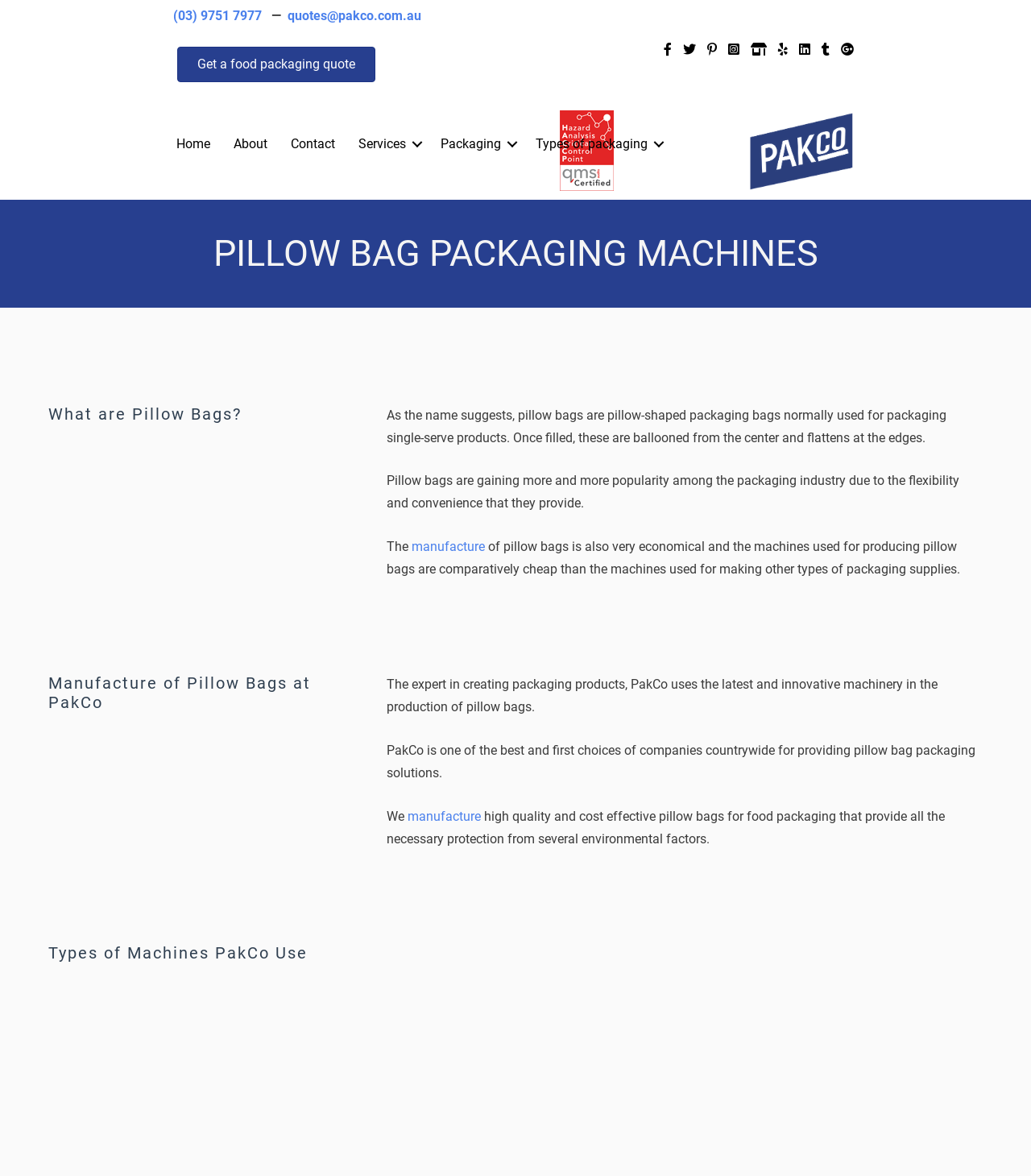Locate the bounding box coordinates of the area where you should click to accomplish the instruction: "Call the phone number".

[0.168, 0.007, 0.257, 0.02]